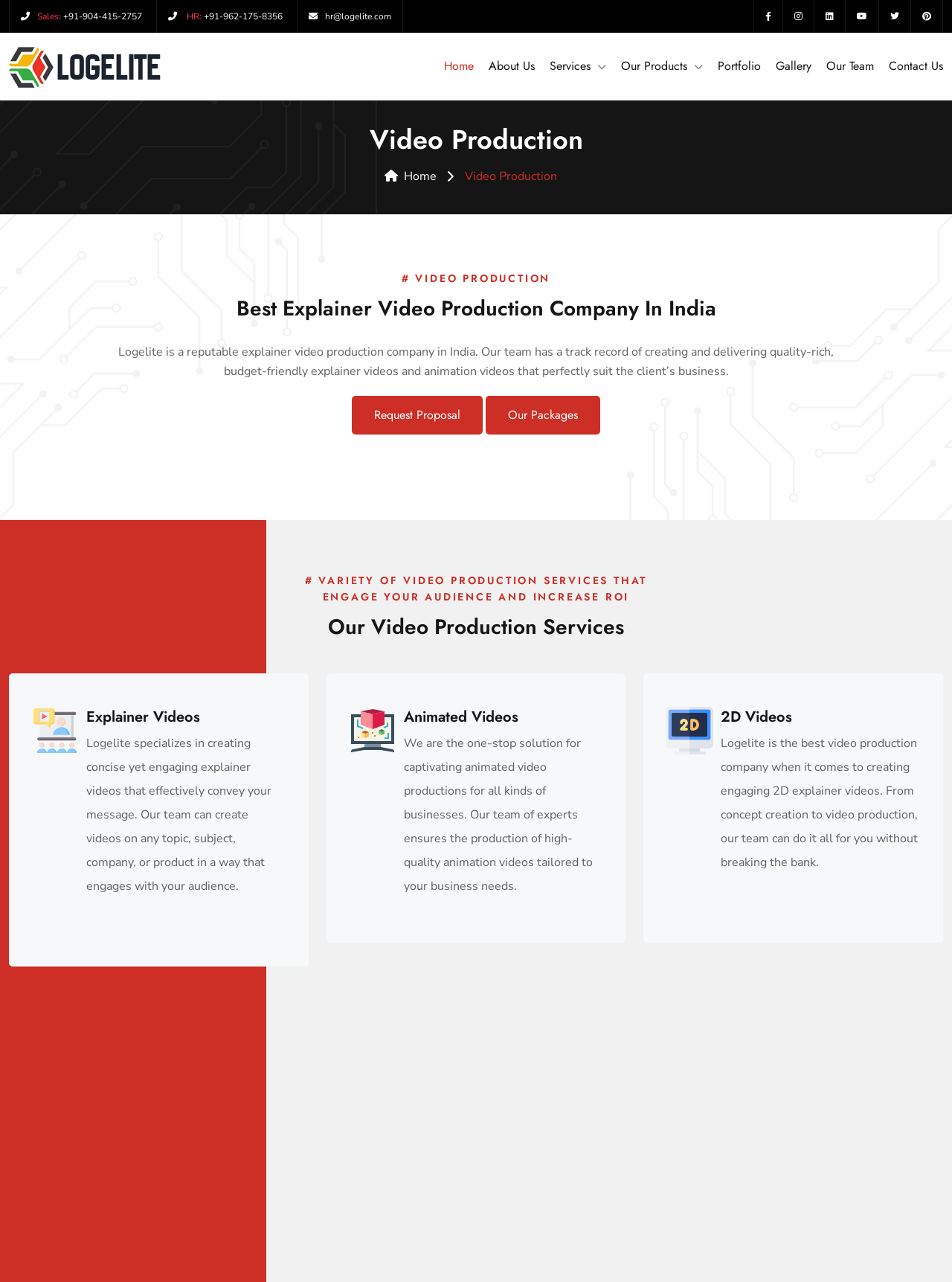Select the bounding box coordinates of the element I need to click to carry out the following instruction: "Request a proposal".

[0.37, 0.309, 0.507, 0.339]